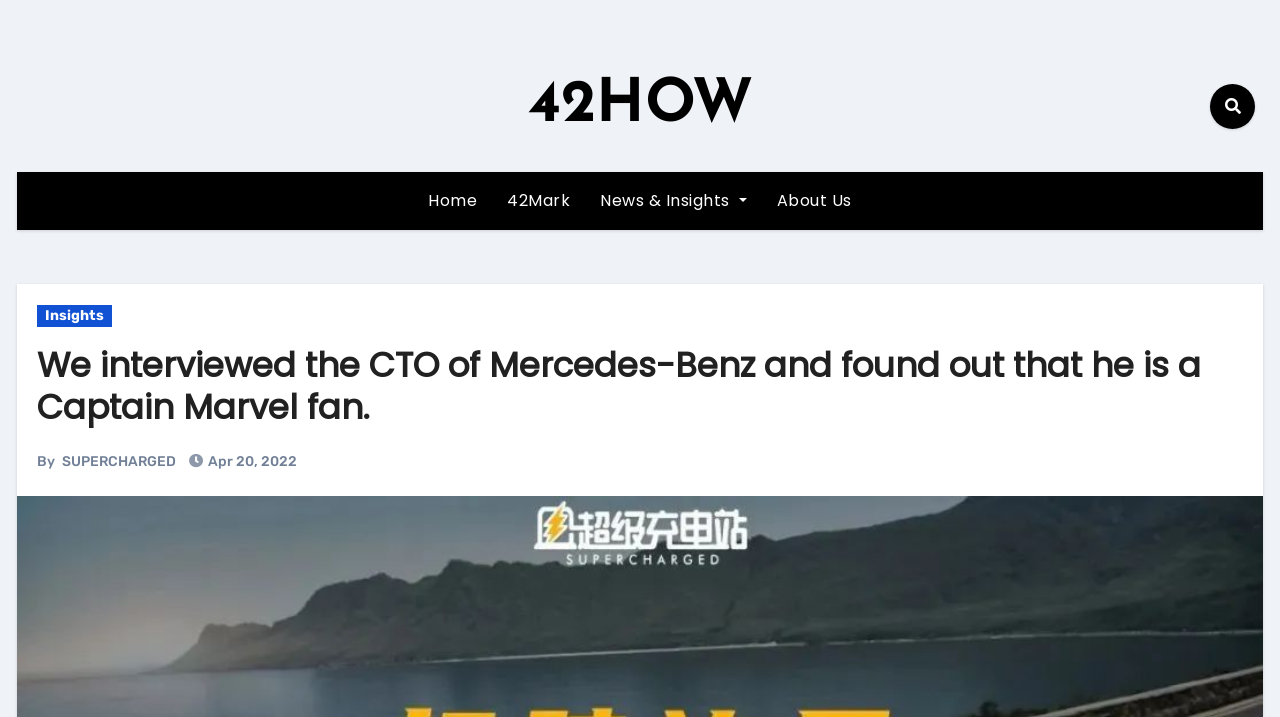What is the name of the company whose CTO was interviewed?
Based on the screenshot, answer the question with a single word or phrase.

Mercedes-Benz